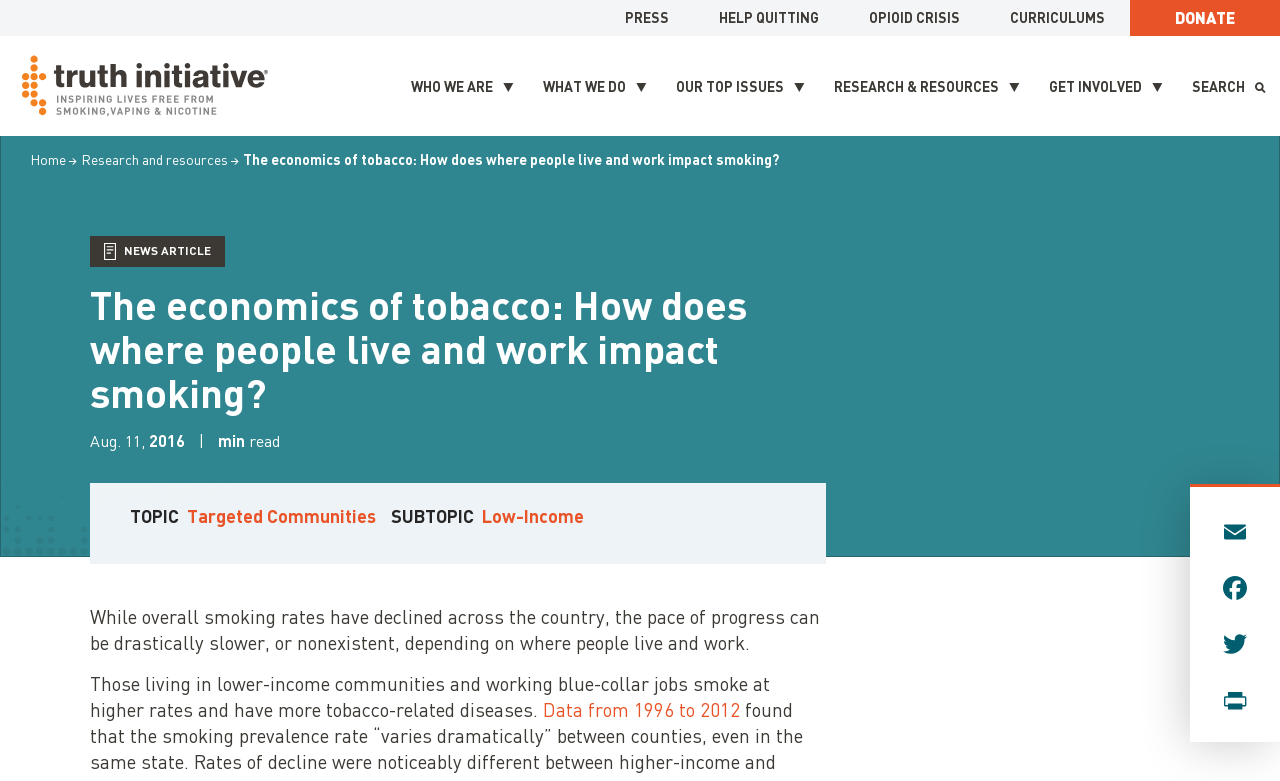What is the time period mentioned in the webpage?
Refer to the image and give a detailed answer to the query.

The link 'Data from 1996 to 2012' suggests that the webpage is discussing data or research related to smoking rates during this time period.